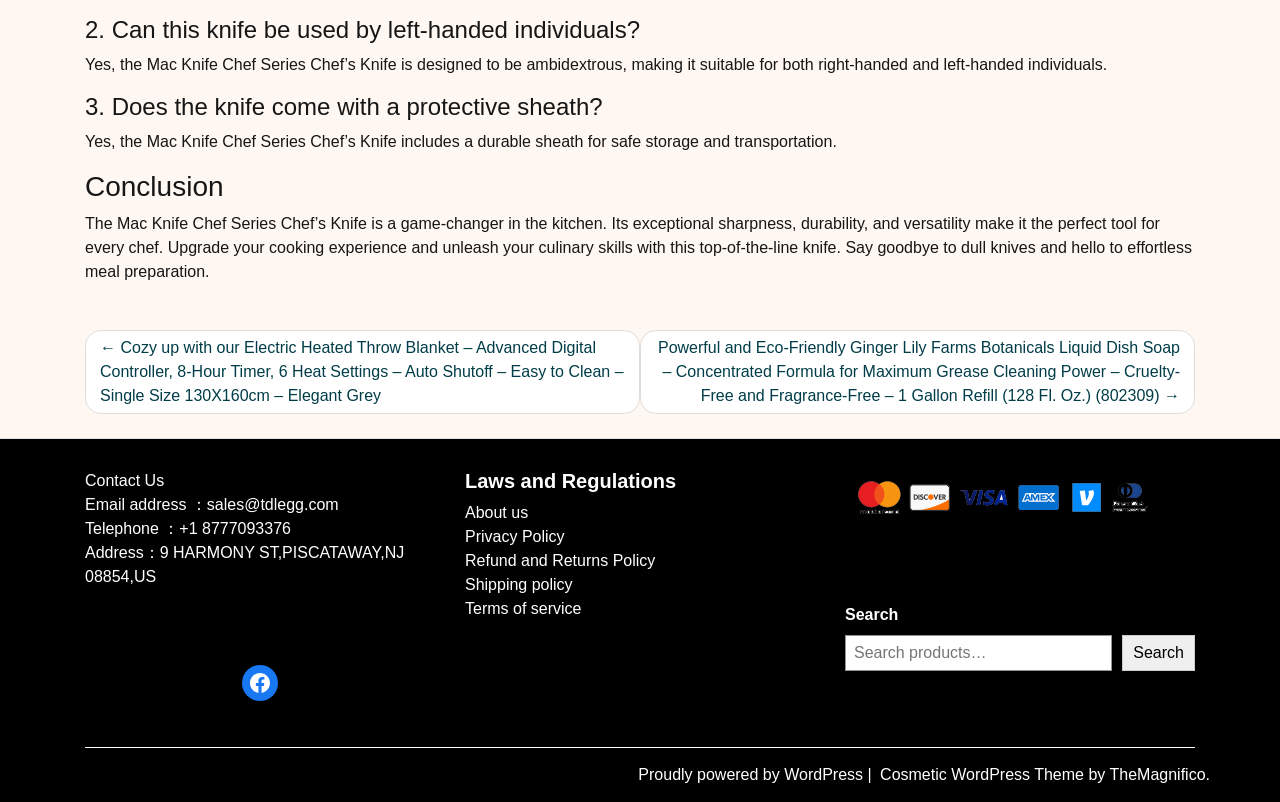From the element description Refund and Returns Policy, predict the bounding box coordinates of the UI element. The coordinates must be specified in the format (top-left x, top-left y, bottom-right x, bottom-right y) and should be within the 0 to 1 range.

[0.363, 0.688, 0.512, 0.709]